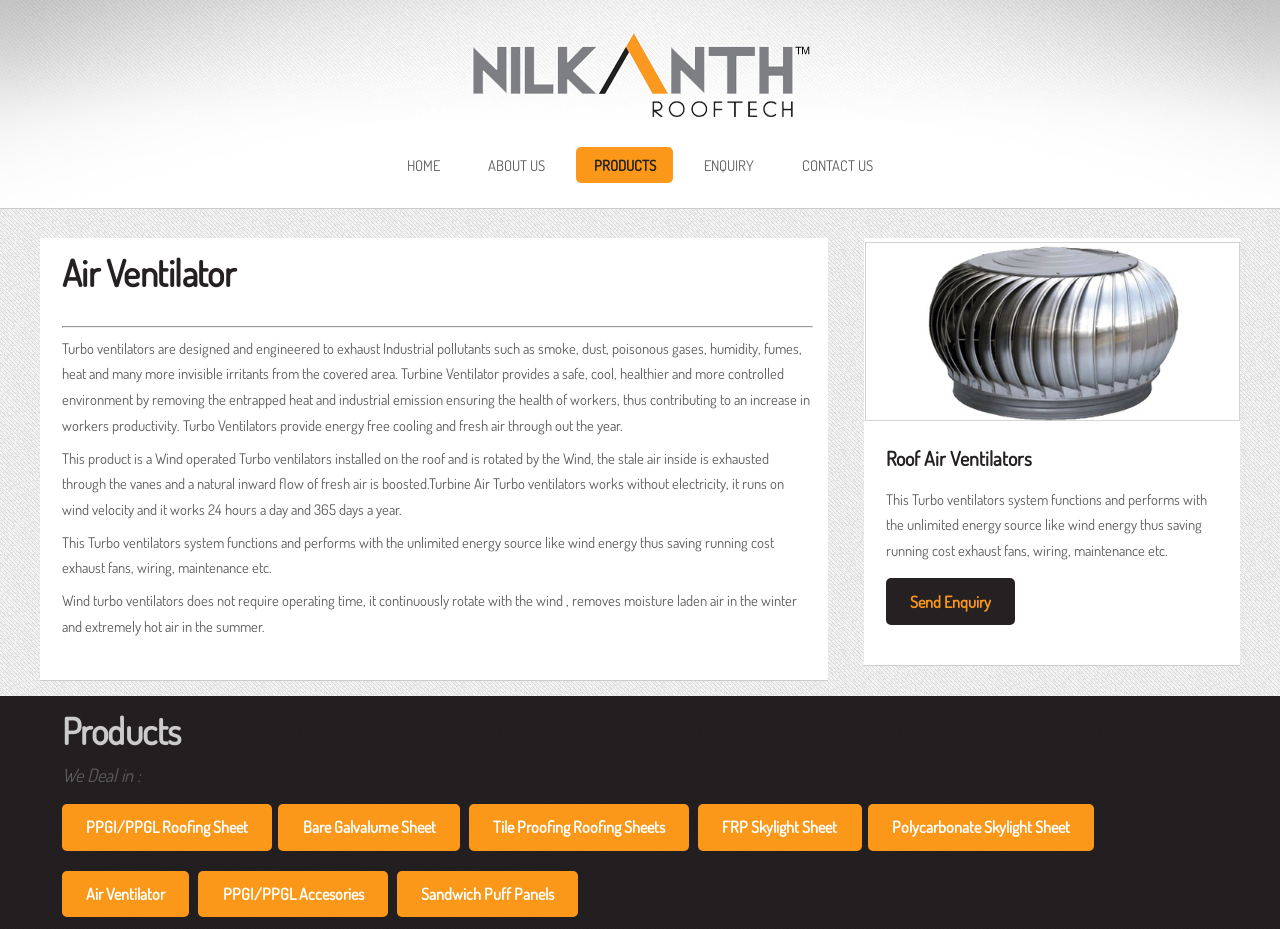Using the elements shown in the image, answer the question comprehensively: What is the main product of NILKANTH ROOFTECH?

Based on the webpage content, I can see that NILKANTH ROOFTECH is a company that deals with roofing products, including PPGI/PPGL Roofing Sheet, Bare Galvalume Sheet, Tile Proofing Roofing Sheets, and more. The webpage also mentions Air Ventilator, which is a product related to roofing.